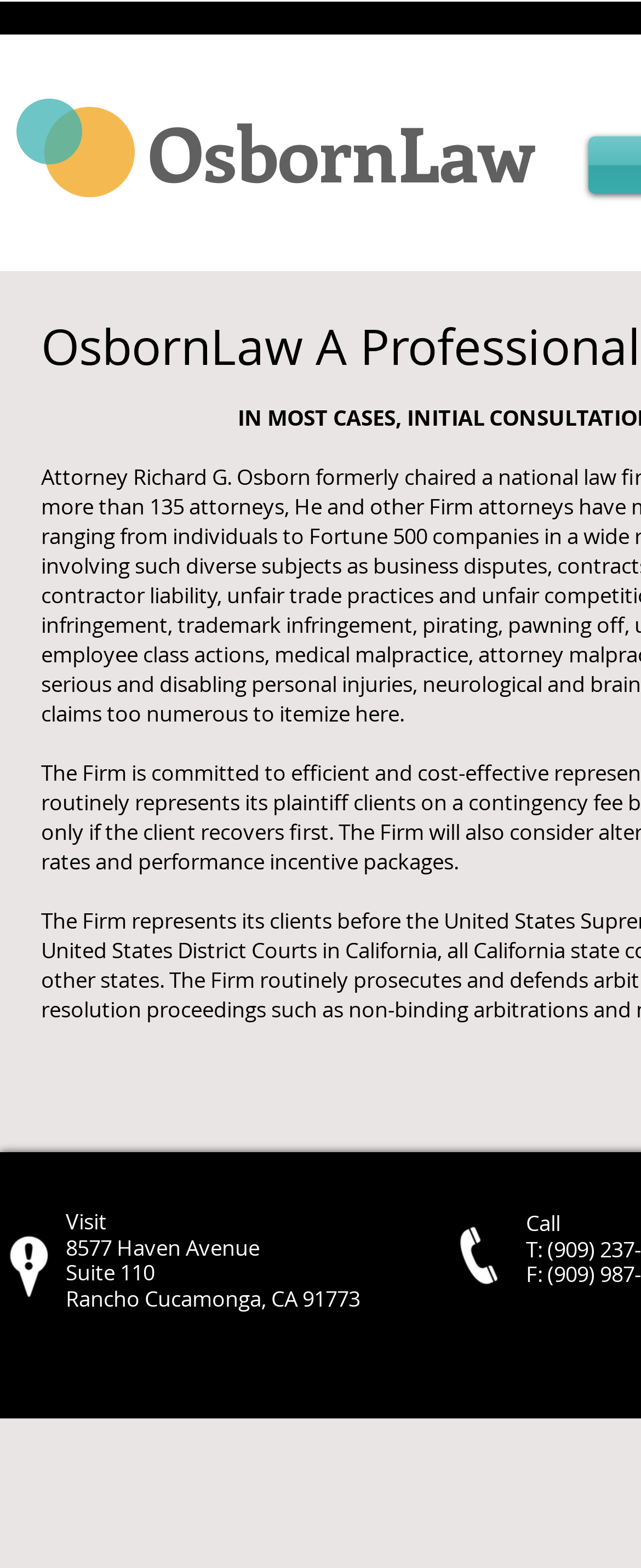What is the name of the law firm?
Refer to the image and provide a detailed answer to the question.

The name of the law firm can be found at the top of the webpage, where it is prominently displayed as 'OsbornLaw'.